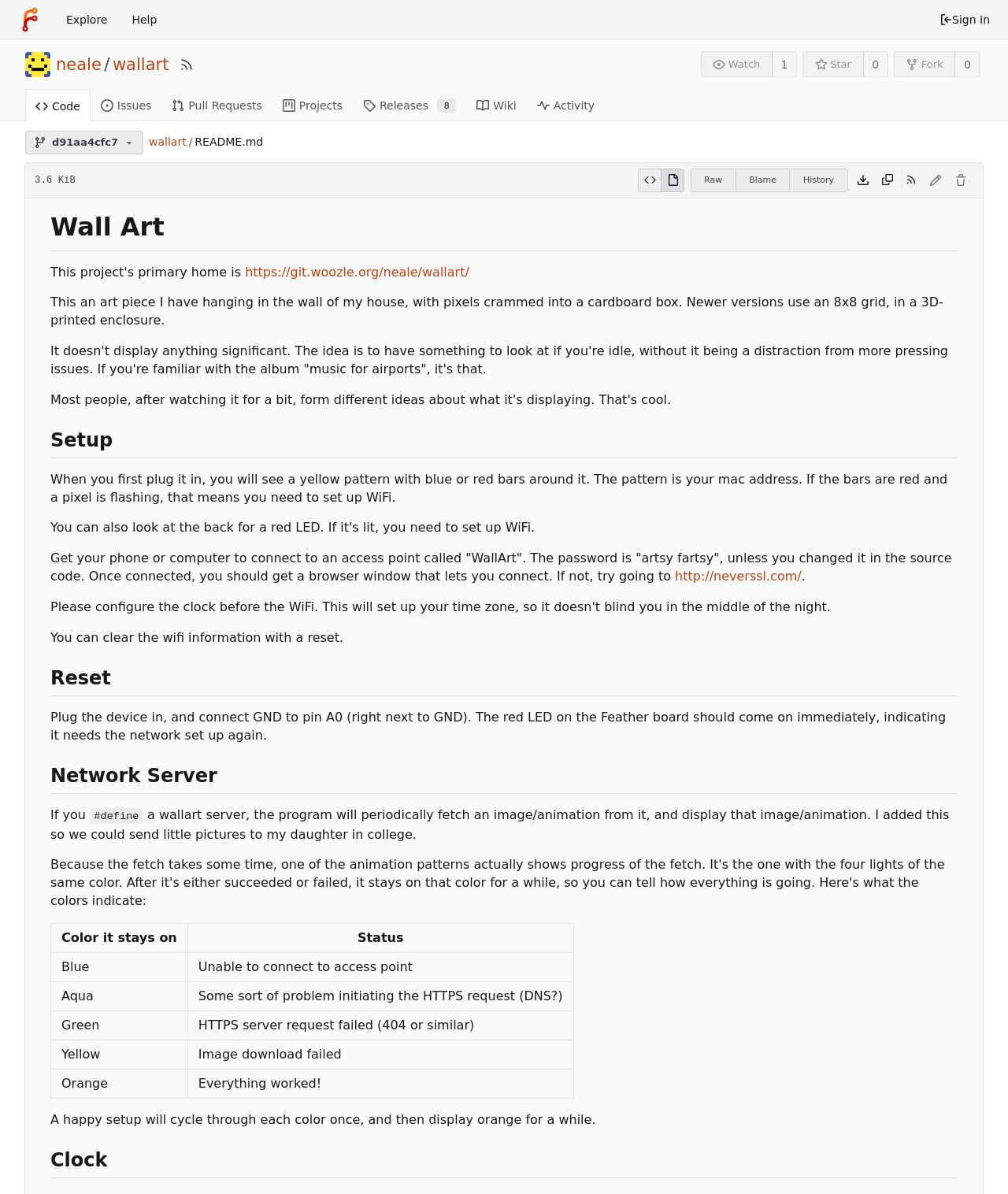Please locate the bounding box coordinates of the element that needs to be clicked to achieve the following instruction: "Click the DGS link". The coordinates should be four float numbers between 0 and 1, i.e., [left, top, right, bottom].

None